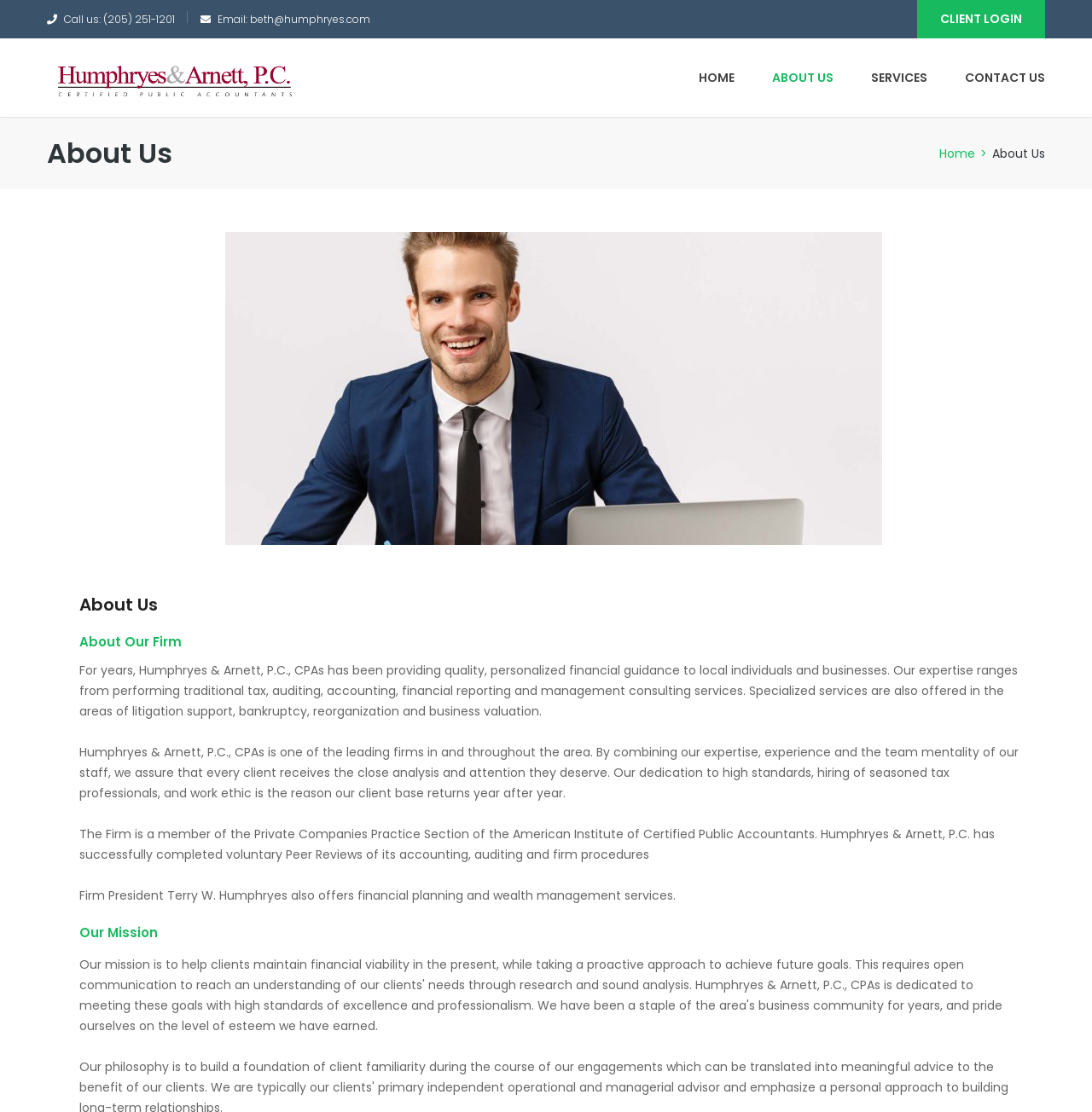What is the email address to contact?
Can you offer a detailed and complete answer to this question?

I found the email address by looking at the static text element that says 'Email: beth@humphryes.com' located at the top of the page.